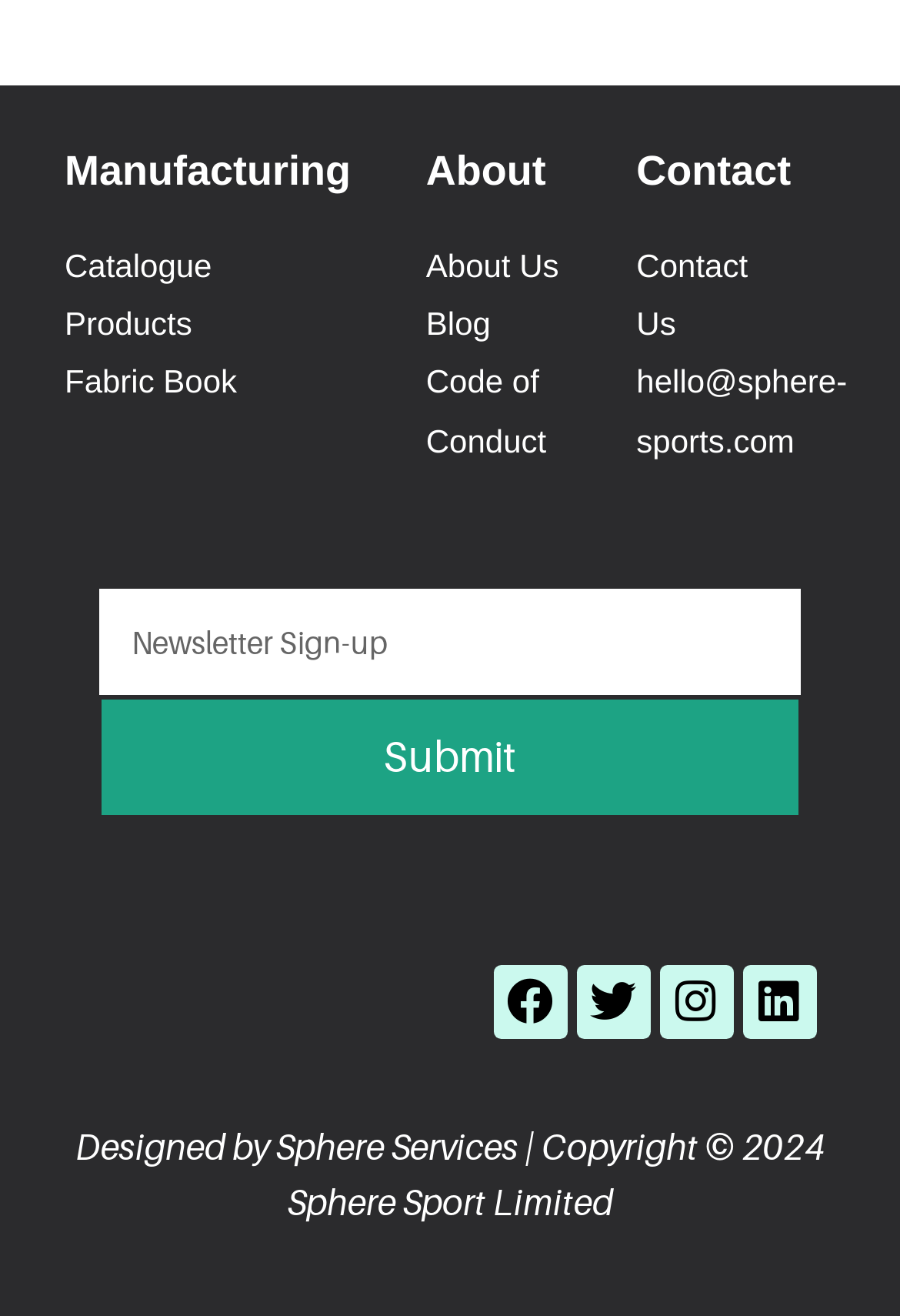Give the bounding box coordinates for this UI element: "Code of Conduct". The coordinates should be four float numbers between 0 and 1, arranged as [left, top, right, bottom].

[0.473, 0.269, 0.656, 0.357]